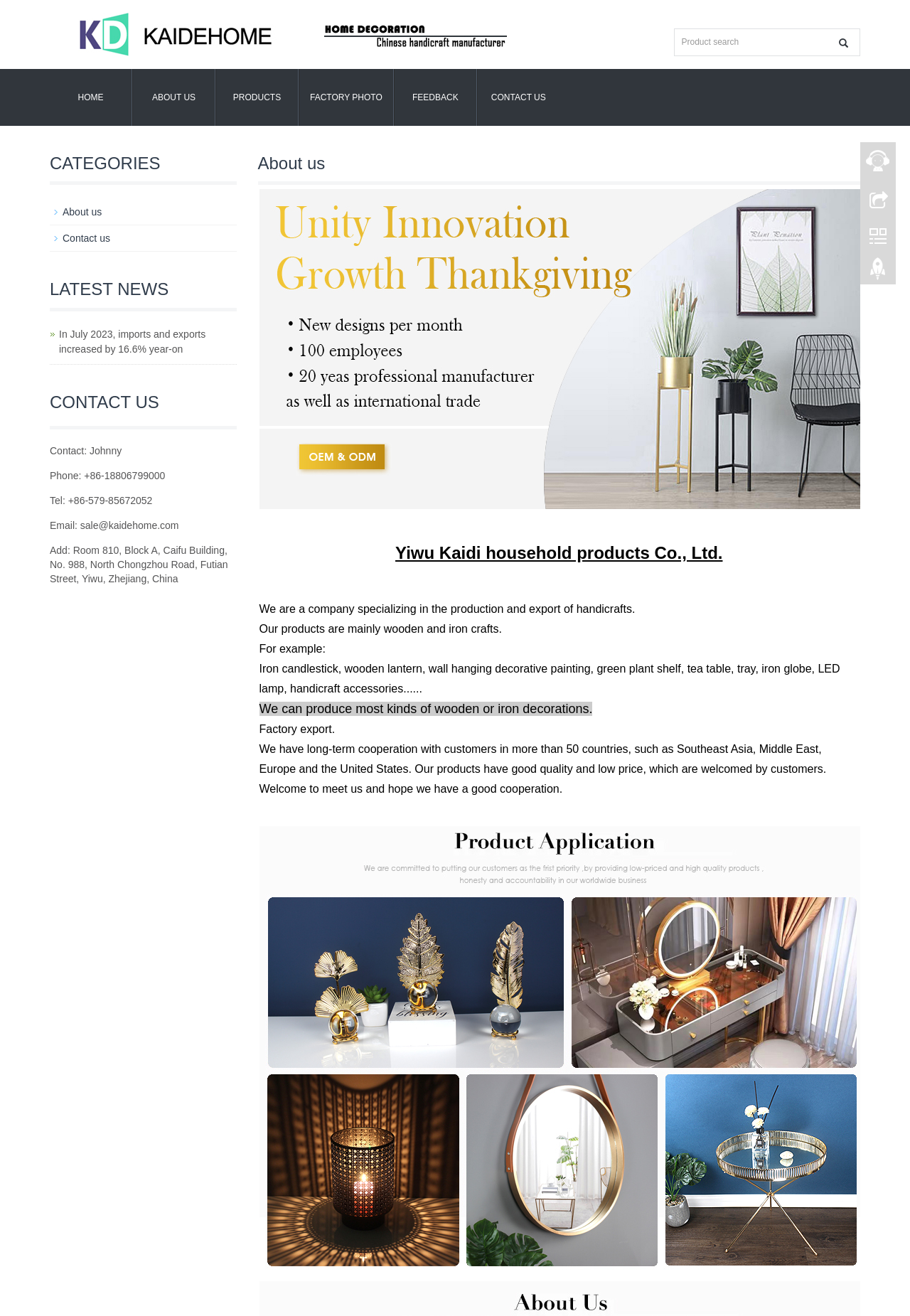Please provide a comprehensive response to the question below by analyzing the image: 
How many countries do the company's customers come from?

According to the webpage content, the company has long-term cooperation with customers in more than 50 countries, including Southeast Asia, Middle East, Europe, and the United States.